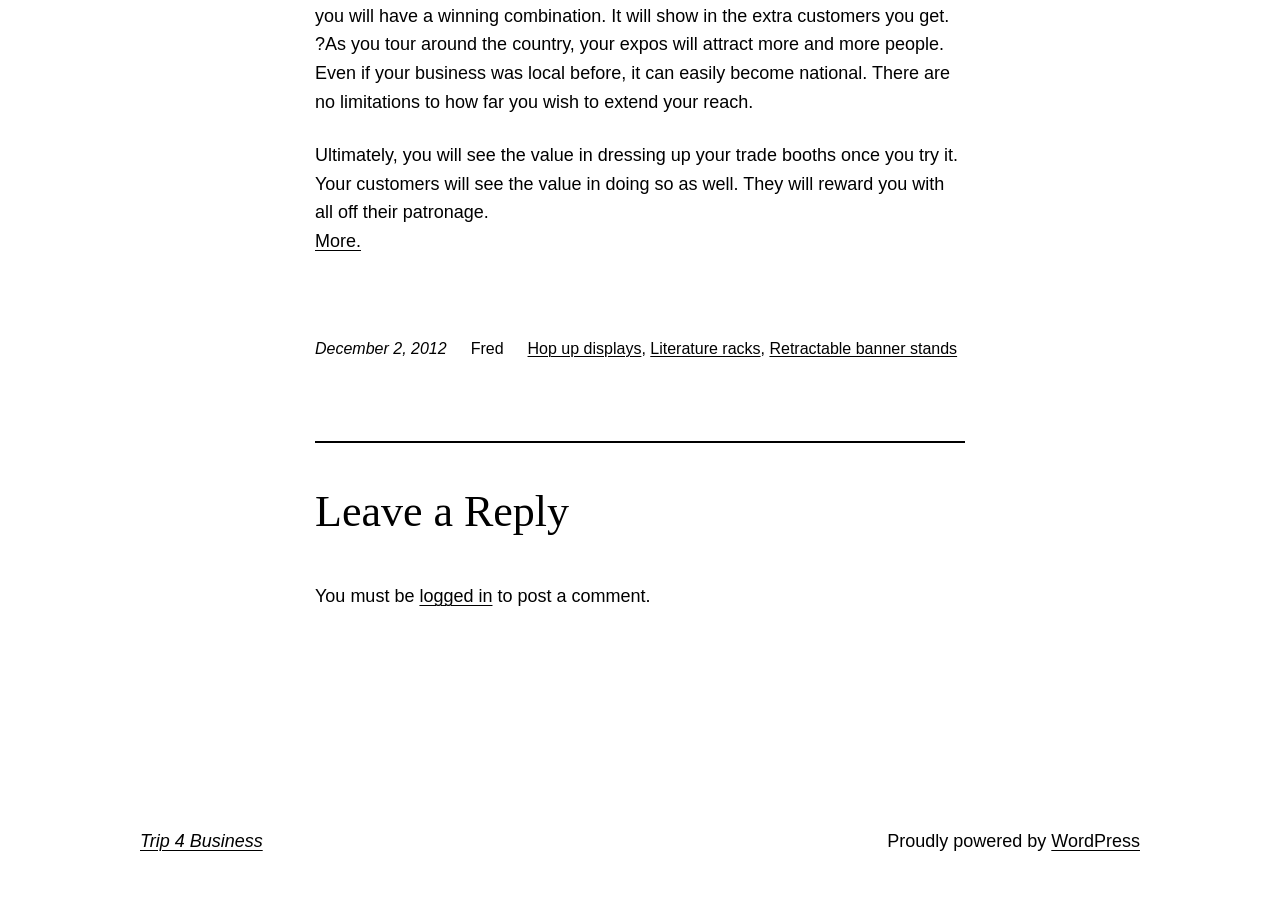Using the element description: "More.", determine the bounding box coordinates for the specified UI element. The coordinates should be four float numbers between 0 and 1, [left, top, right, bottom].

[0.246, 0.251, 0.282, 0.273]